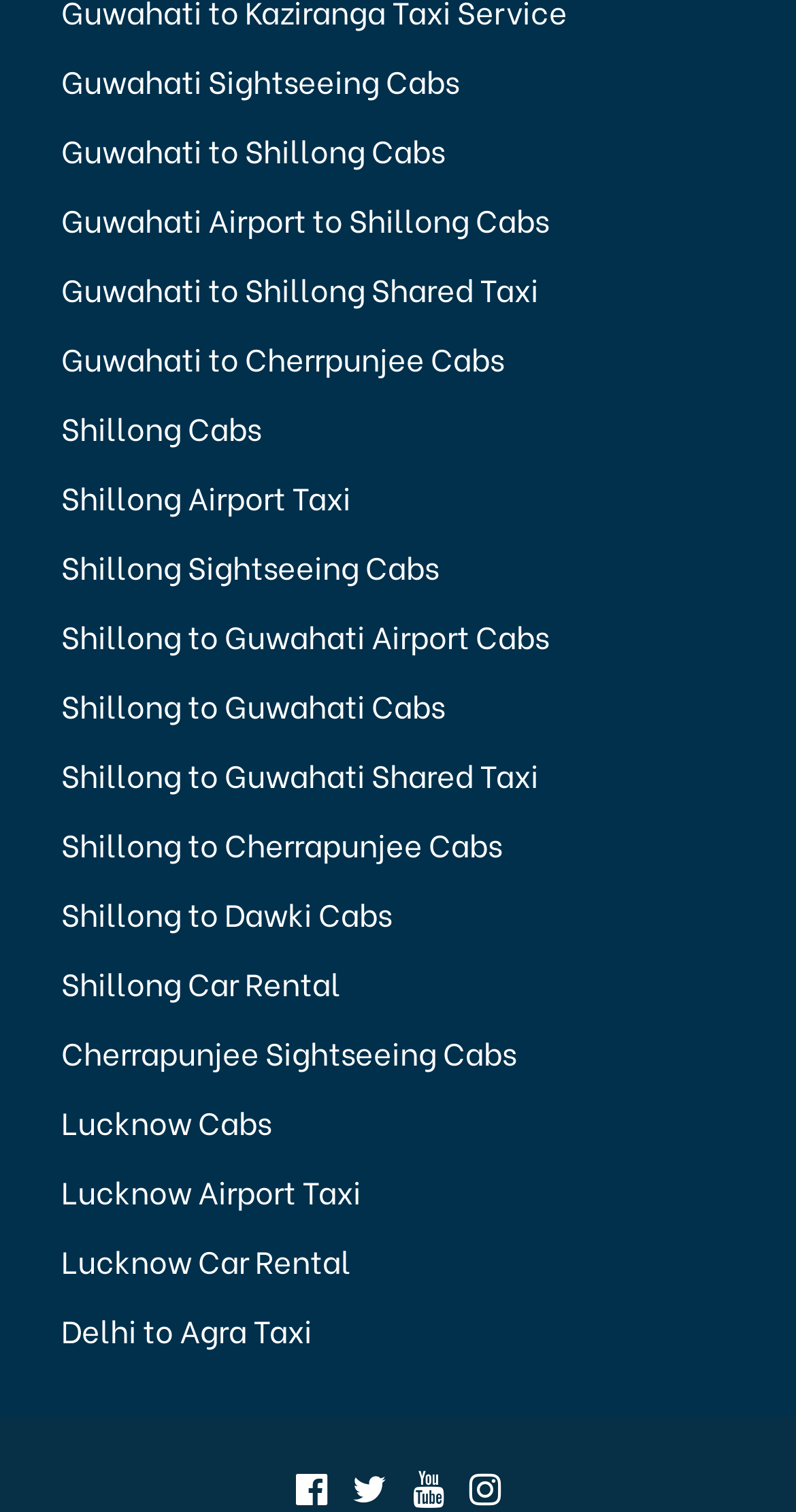Can you identify the bounding box coordinates of the clickable region needed to carry out this instruction: 'Explore Shillong Car Rental options'? The coordinates should be four float numbers within the range of 0 to 1, stated as [left, top, right, bottom].

[0.077, 0.635, 0.428, 0.665]